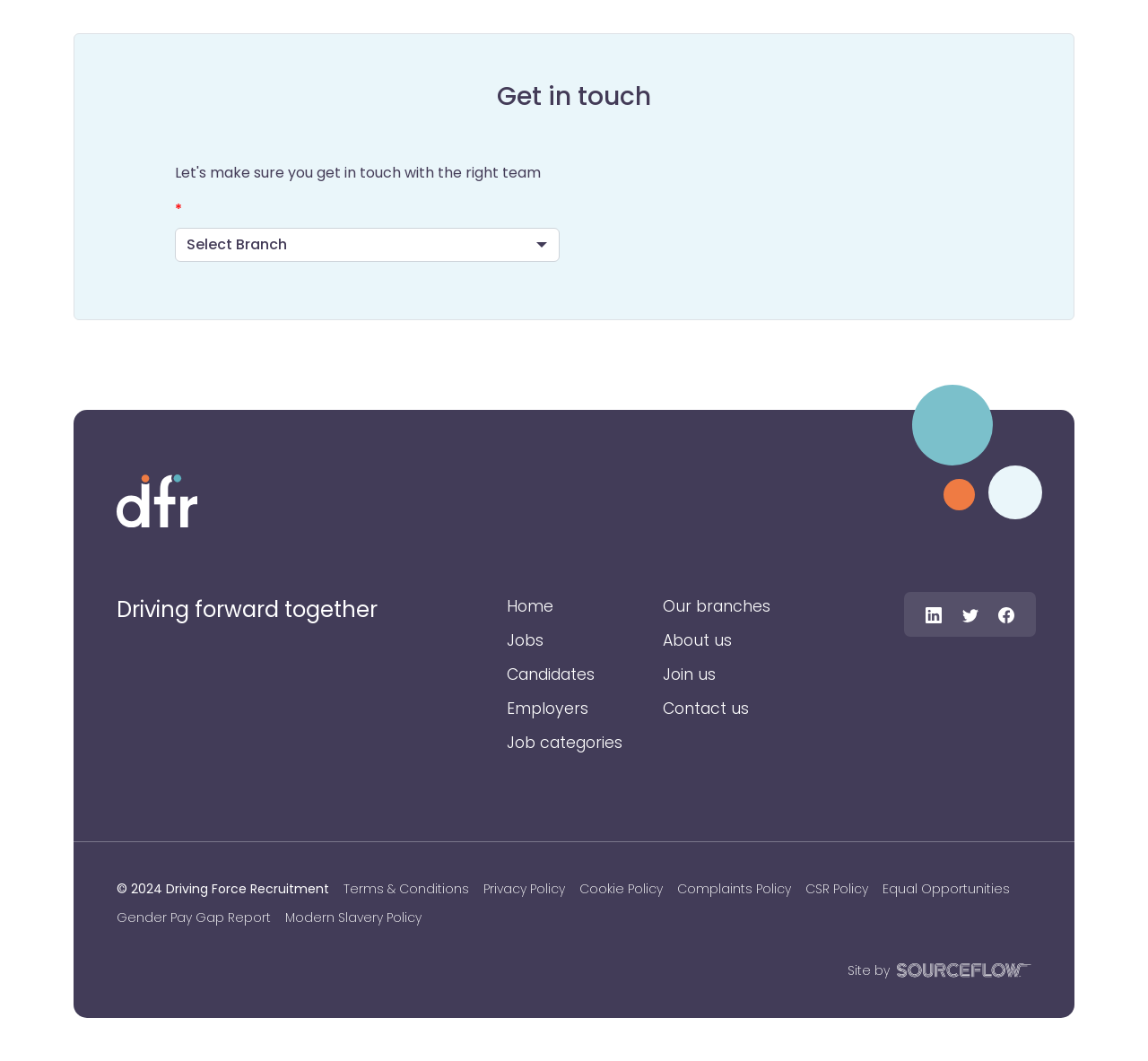Pinpoint the bounding box coordinates of the clickable area needed to execute the instruction: "Go to the home page". The coordinates should be specified as four float numbers between 0 and 1, i.e., [left, top, right, bottom].

[0.441, 0.553, 0.482, 0.577]